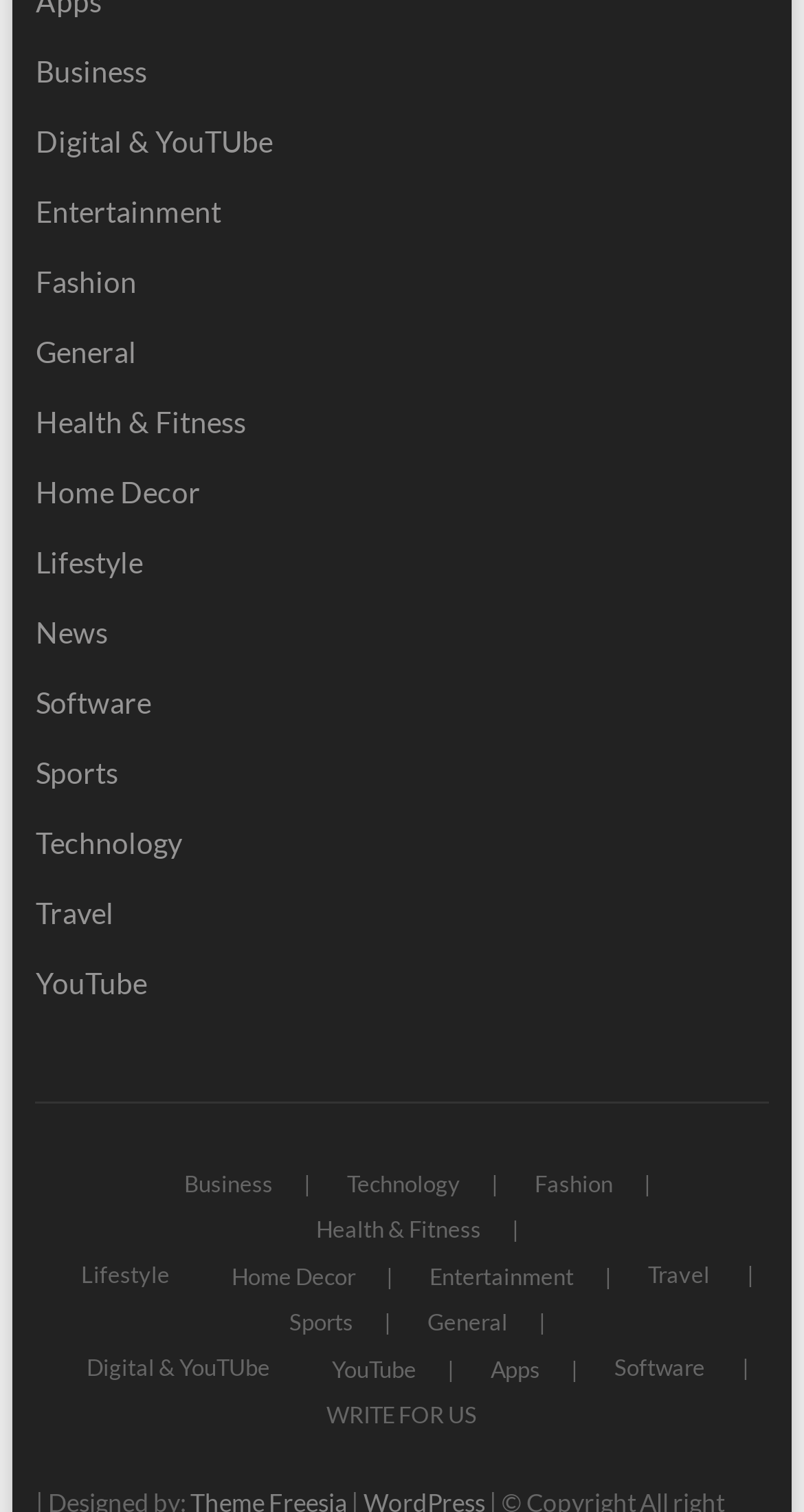Identify the bounding box of the HTML element described as: "Software".

[0.726, 0.893, 0.915, 0.916]